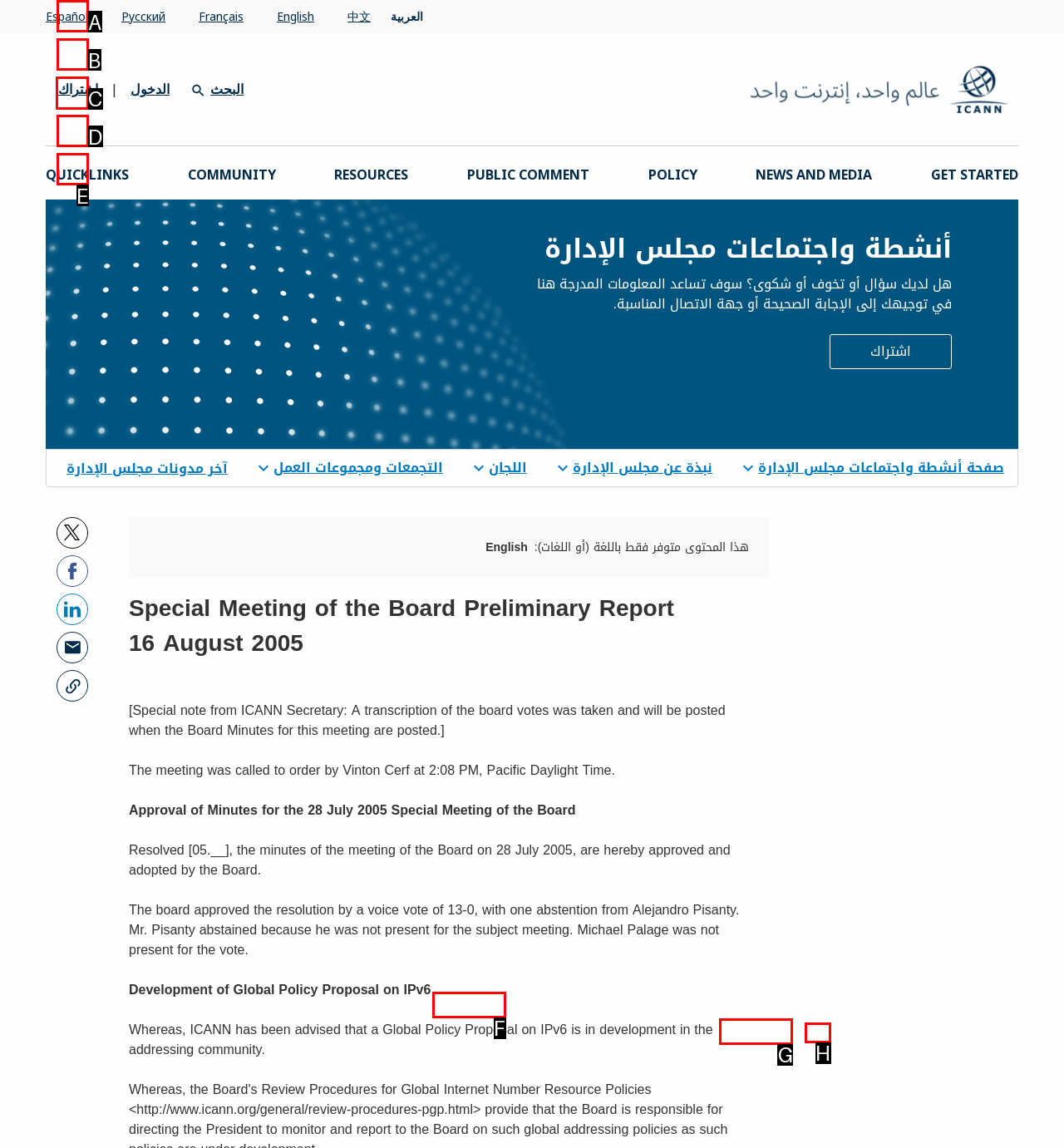Determine the HTML element to click for the instruction: Click the LinkedIn button.
Answer with the letter corresponding to the correct choice from the provided options.

C